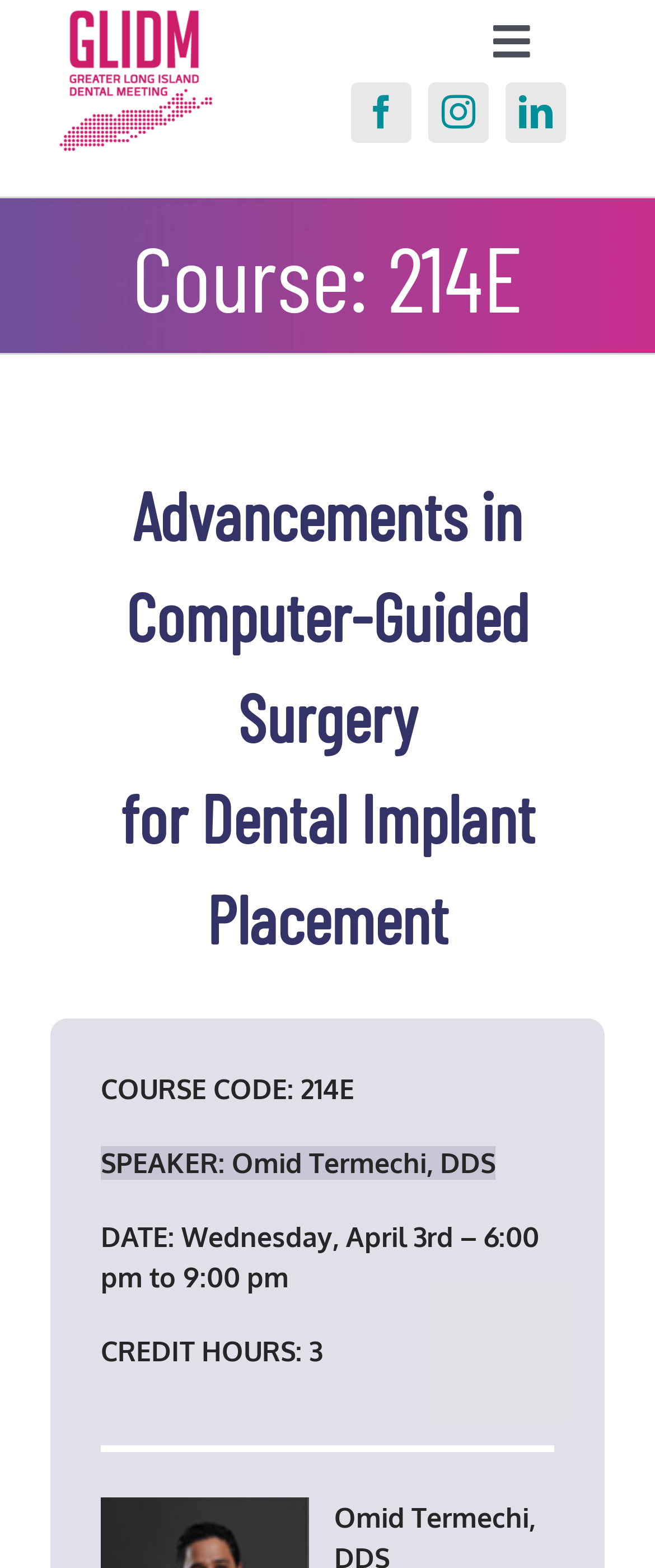Using the provided element description "About Us", determine the bounding box coordinates of the UI element.

[0.0, 0.123, 1.0, 0.193]